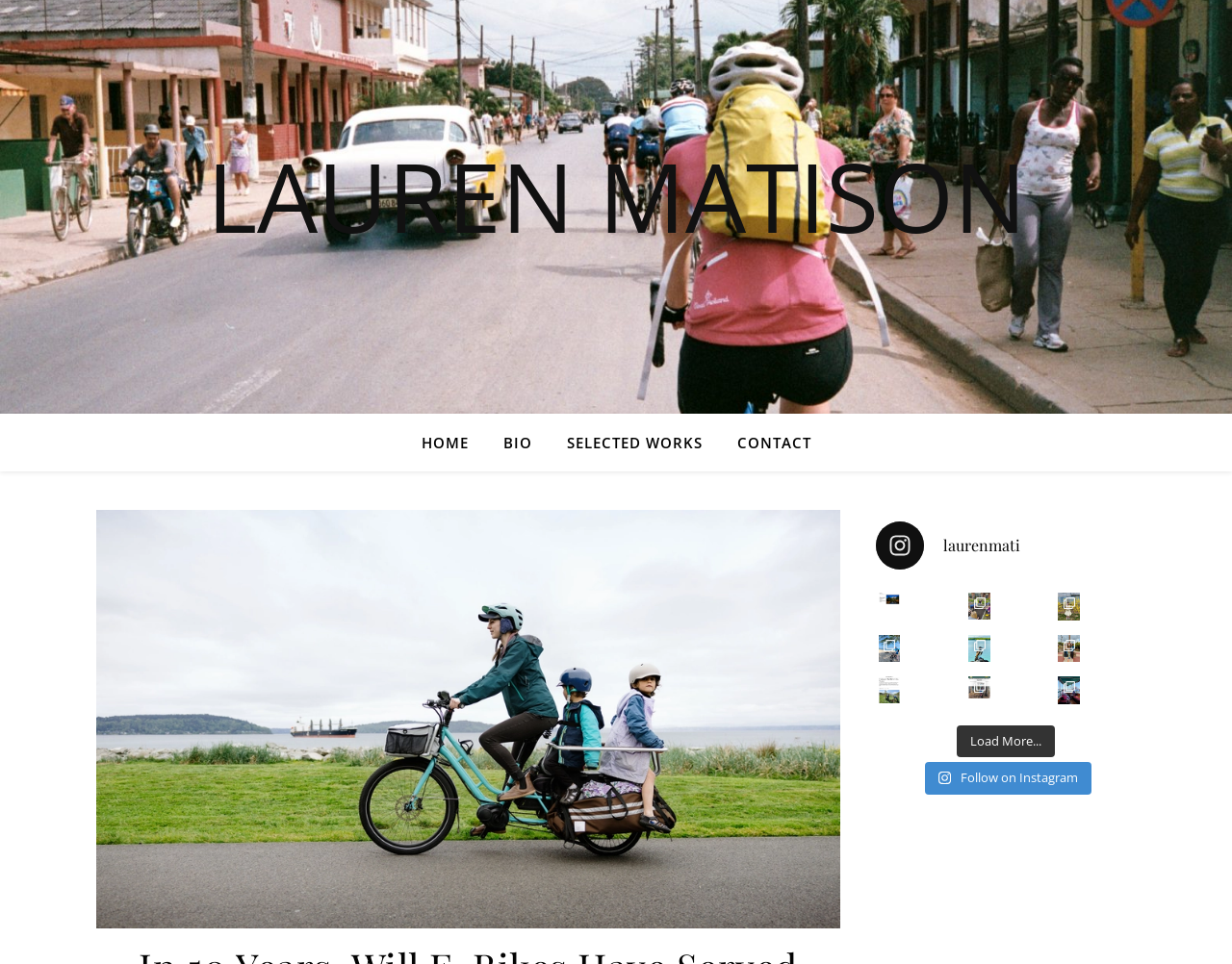Determine the bounding box coordinates of the UI element described by: "laurenmati".

[0.711, 0.541, 0.922, 0.591]